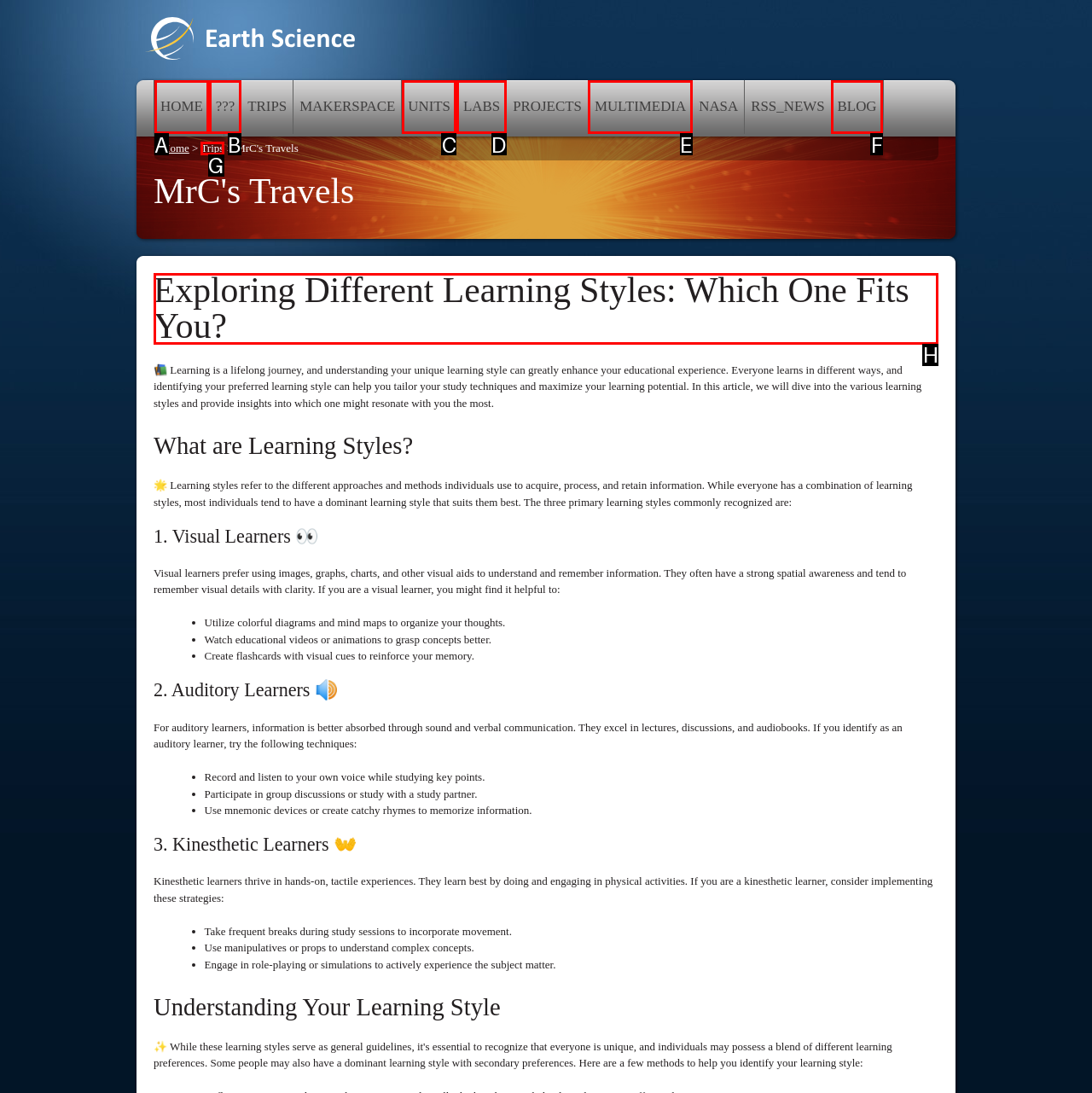Select the correct UI element to complete the task: Read the article 'Exploring Different Learning Styles: Which One Fits You?'
Please provide the letter of the chosen option.

H